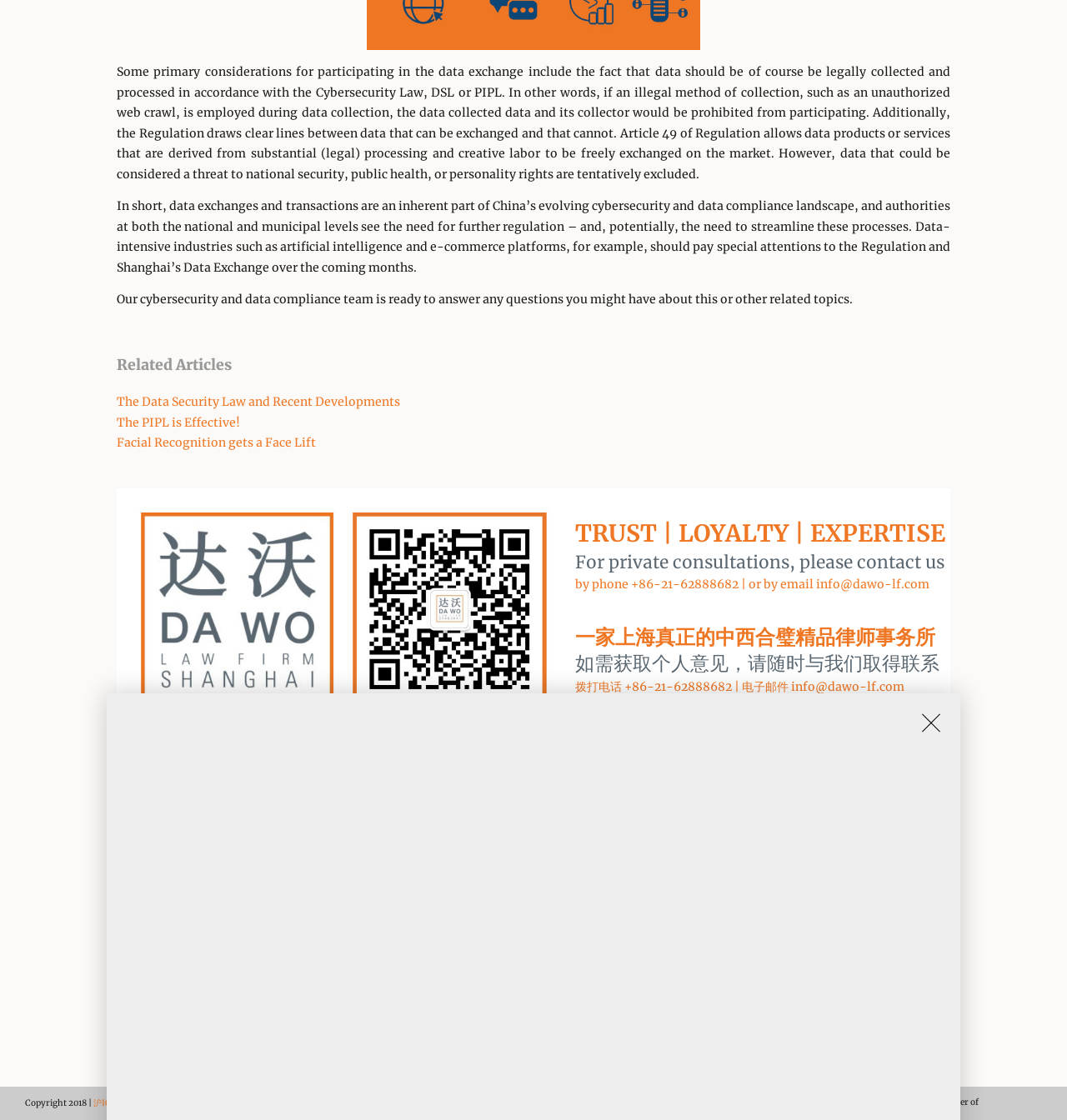Determine the bounding box coordinates of the section to be clicked to follow the instruction: "Read related article about Data Security Law". The coordinates should be given as four float numbers between 0 and 1, formatted as [left, top, right, bottom].

[0.109, 0.352, 0.375, 0.366]